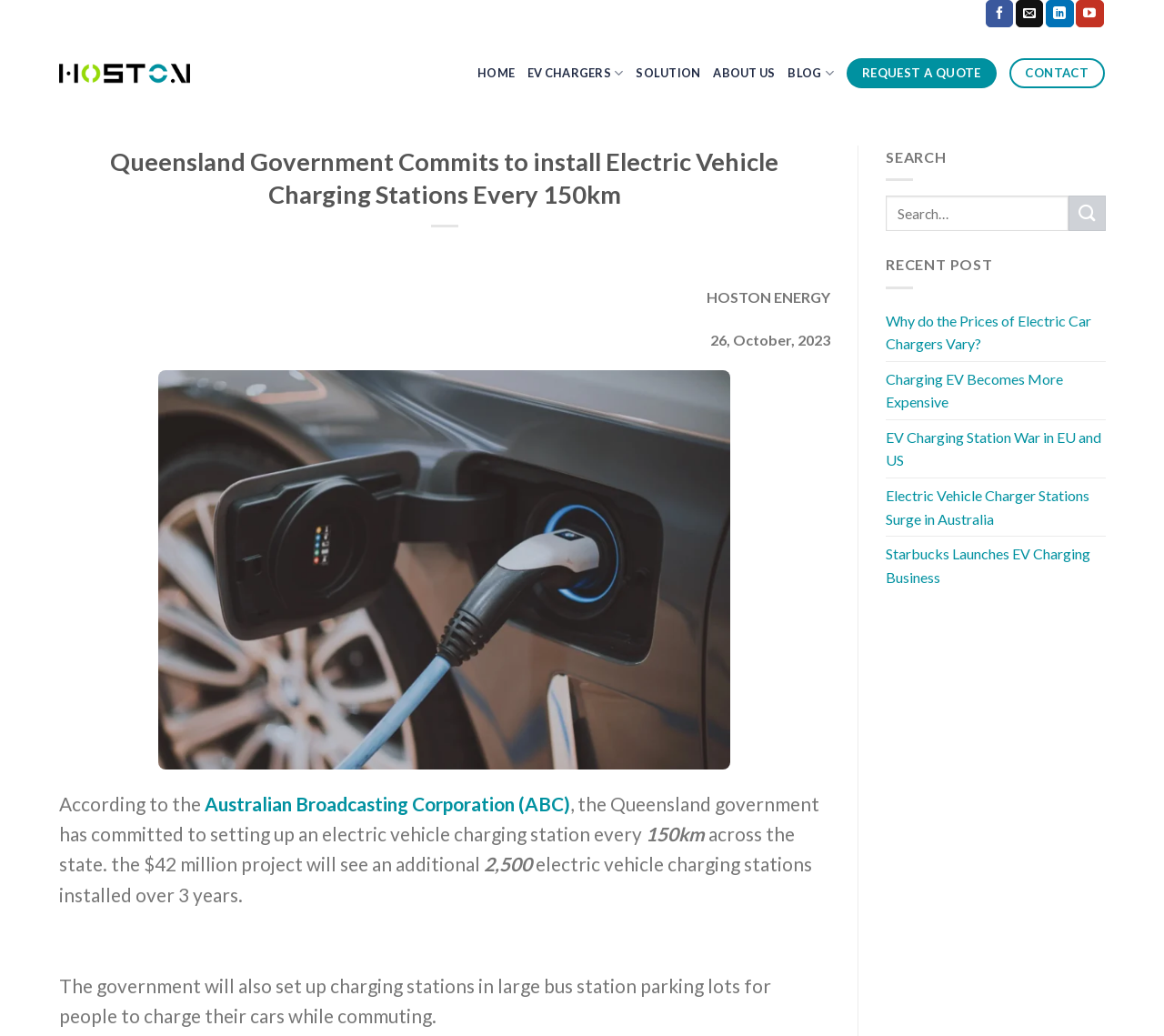Identify the bounding box coordinates for the element you need to click to achieve the following task: "Search for something". Provide the bounding box coordinates as four float numbers between 0 and 1, in the form [left, top, right, bottom].

[0.761, 0.189, 0.918, 0.224]